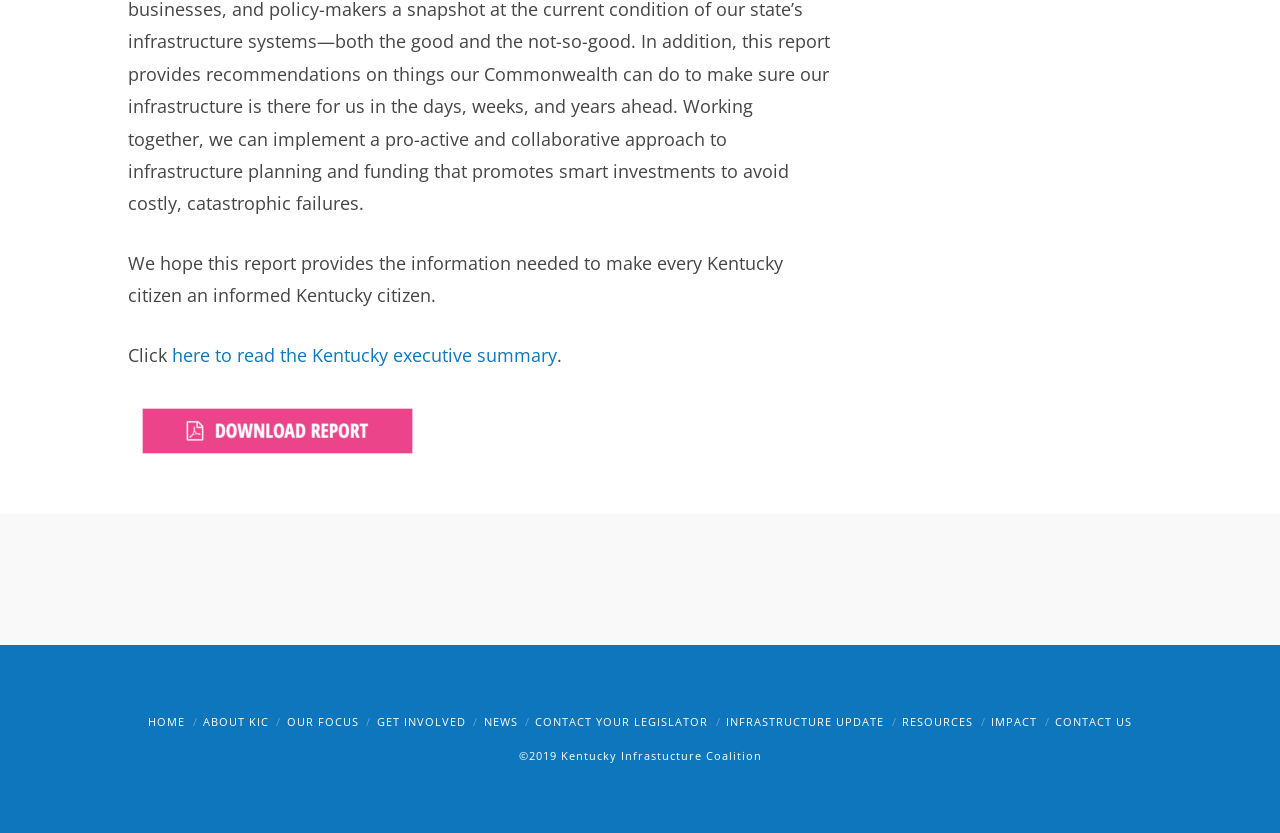Select the bounding box coordinates of the element I need to click to carry out the following instruction: "Contact US".

[0.825, 0.857, 0.885, 0.875]